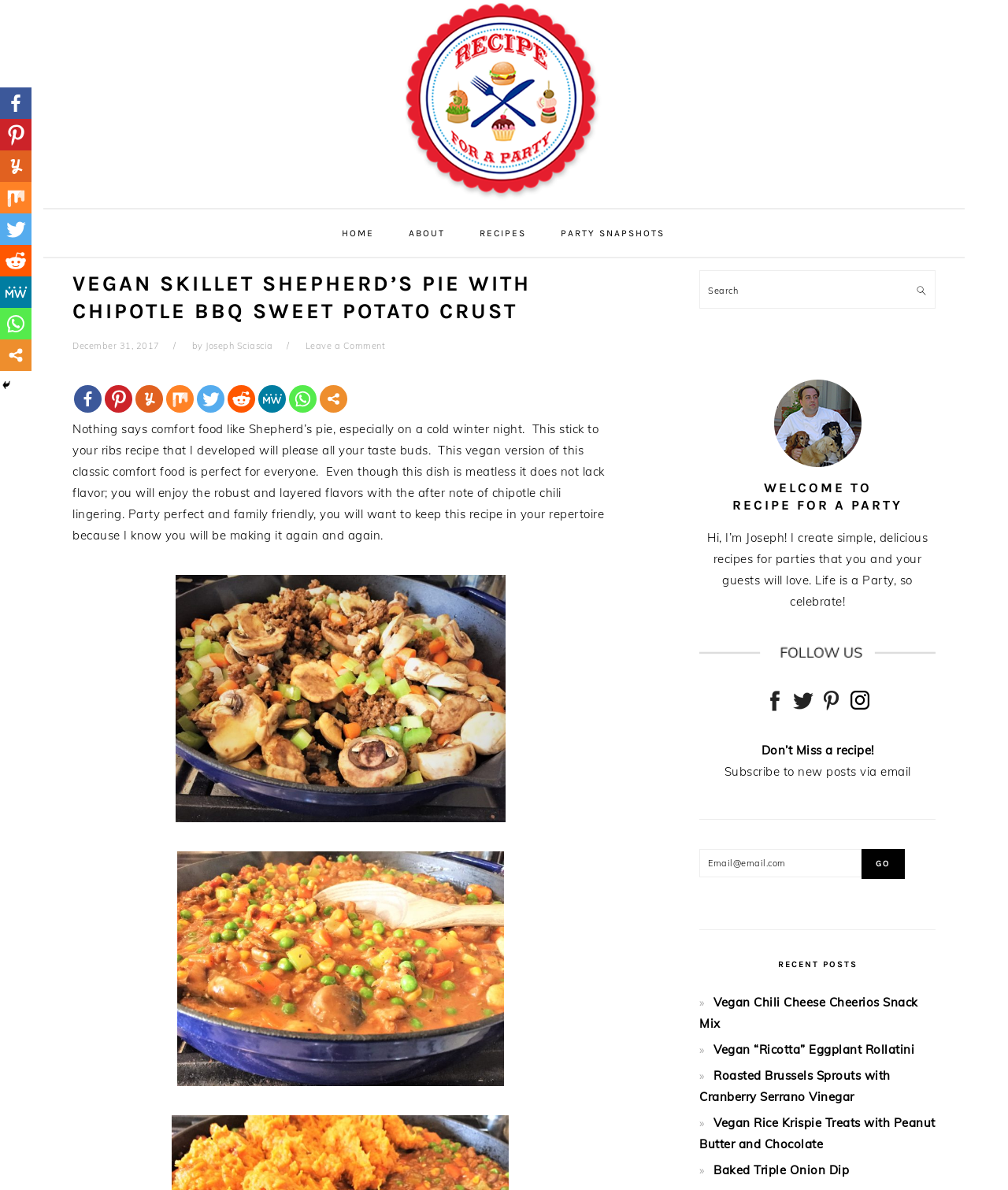Bounding box coordinates are to be given in the format (top-left x, top-left y, bottom-right x, bottom-right y). All values must be floating point numbers between 0 and 1. Provide the bounding box coordinate for the UI element described as: alt="Pinterest" title="Pinterest"

[0.0, 0.1, 0.031, 0.126]